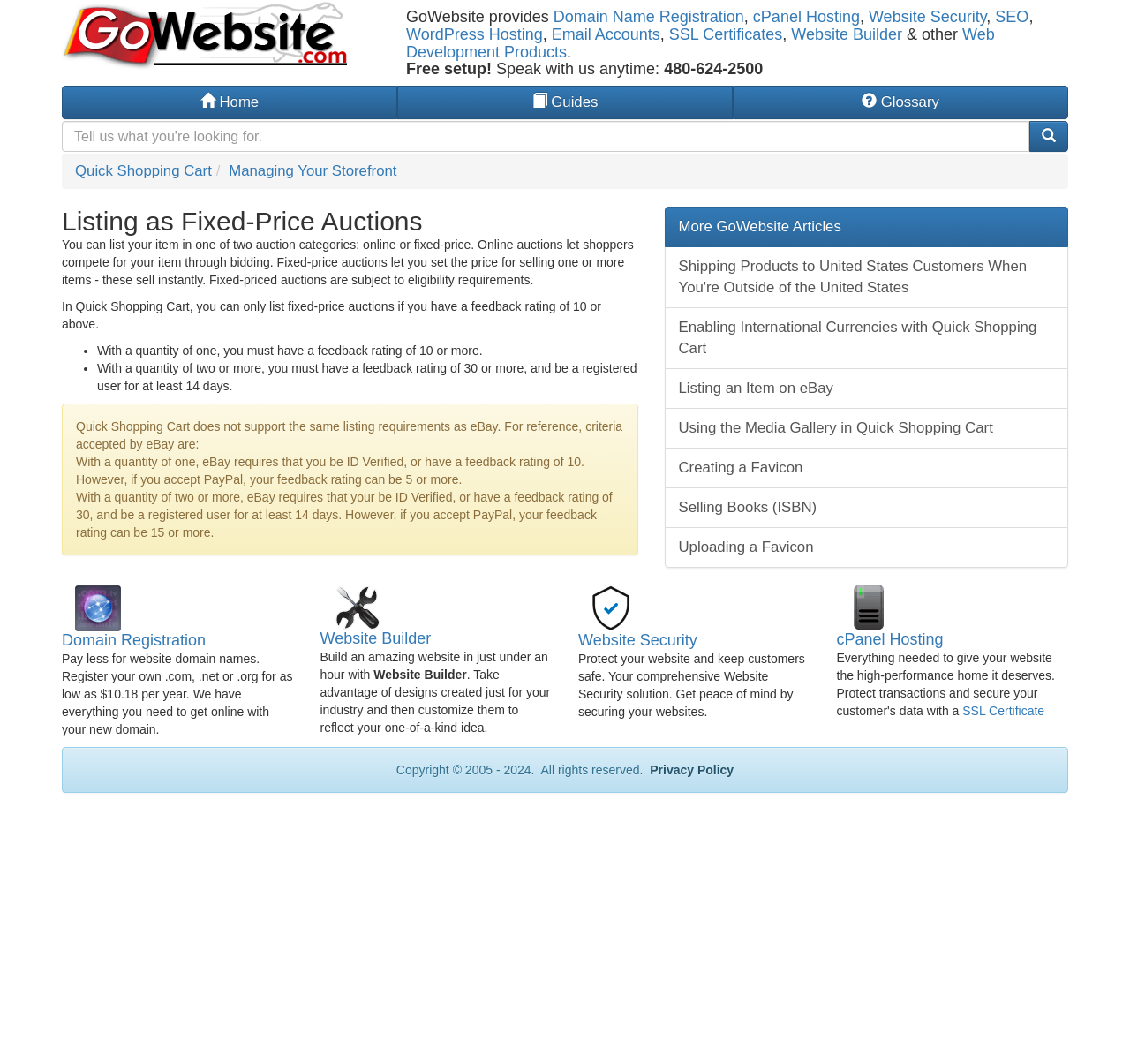Please provide a comprehensive response to the question below by analyzing the image: 
What is the benefit of using GoWebsite for domain registration?

The webpage mentions that users can register their own domain names for as low as $10.18 per year, suggesting that GoWebsite offers a cost-effective solution for domain registration.